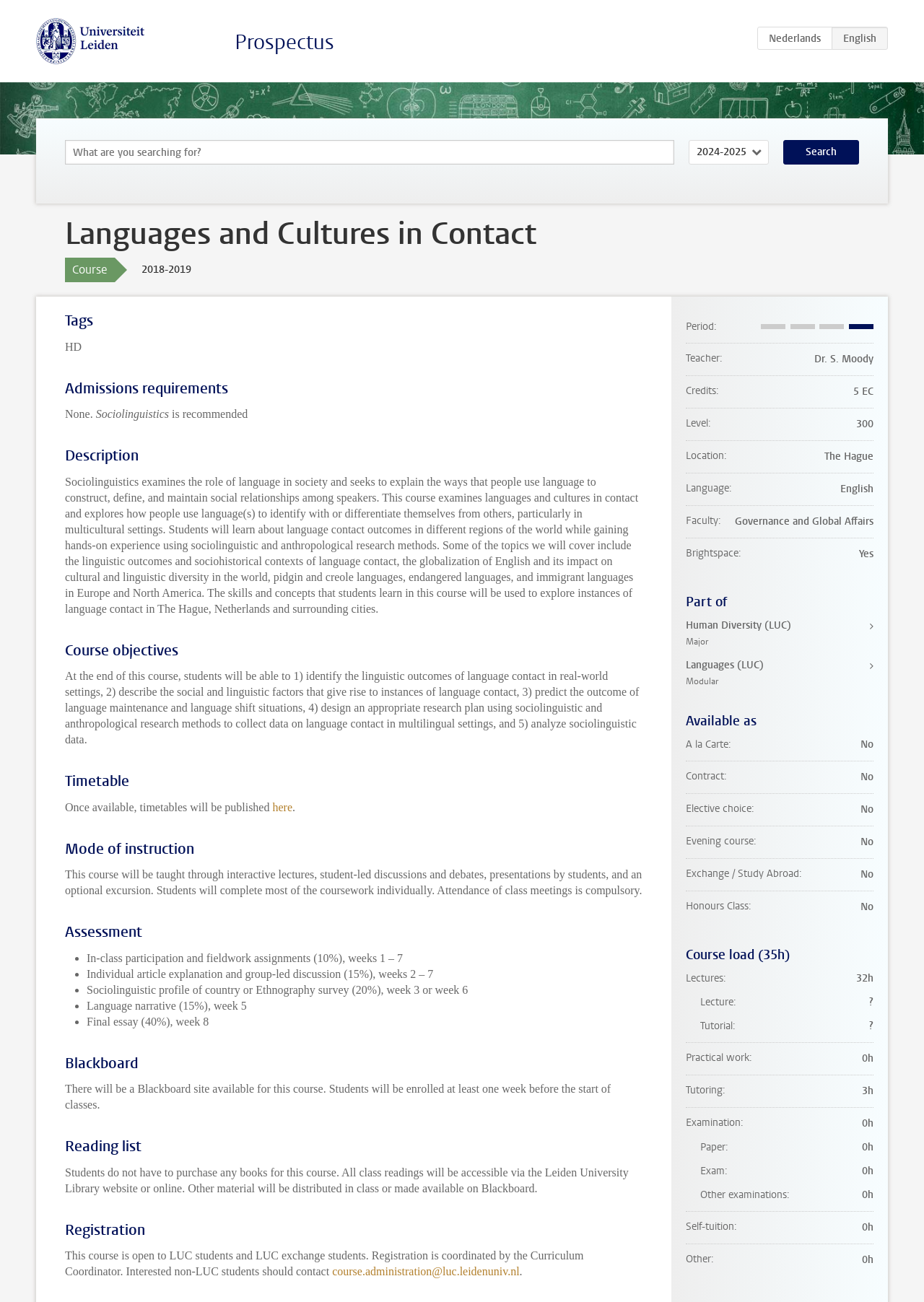How many credits is this course worth?
Please respond to the question with a detailed and thorough explanation.

The credit value of the course is mentioned in the description list, under the term 'Credits', which is '5 EC'.